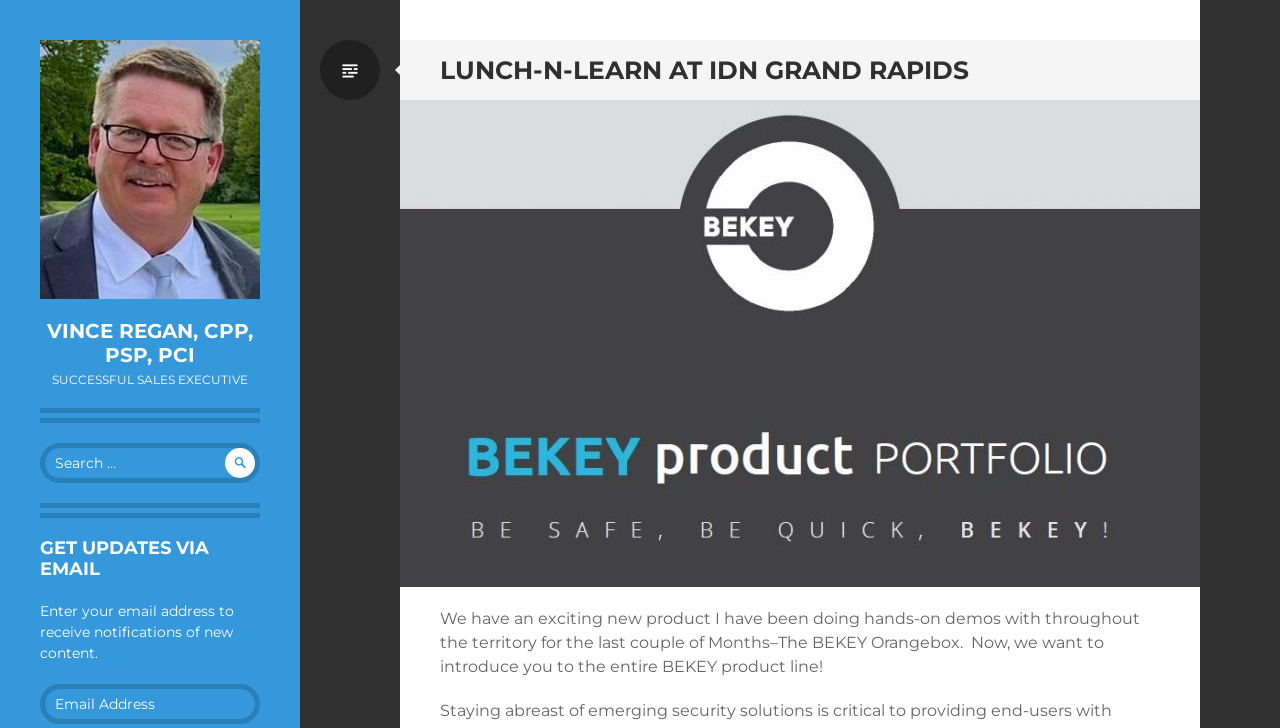What is the topic of the Lunch-n-Learn event?
Please elaborate on the answer to the question with detailed information.

The topic of the Lunch-n-Learn event is mentioned in the paragraph 'We have an exciting new product I have been doing hands-on demos with throughout the territory for the last couple of Months–The BEKEY Orangebox. Now, we want to introduce you to the entire BEKEY product line!' which is located in the middle of the page.